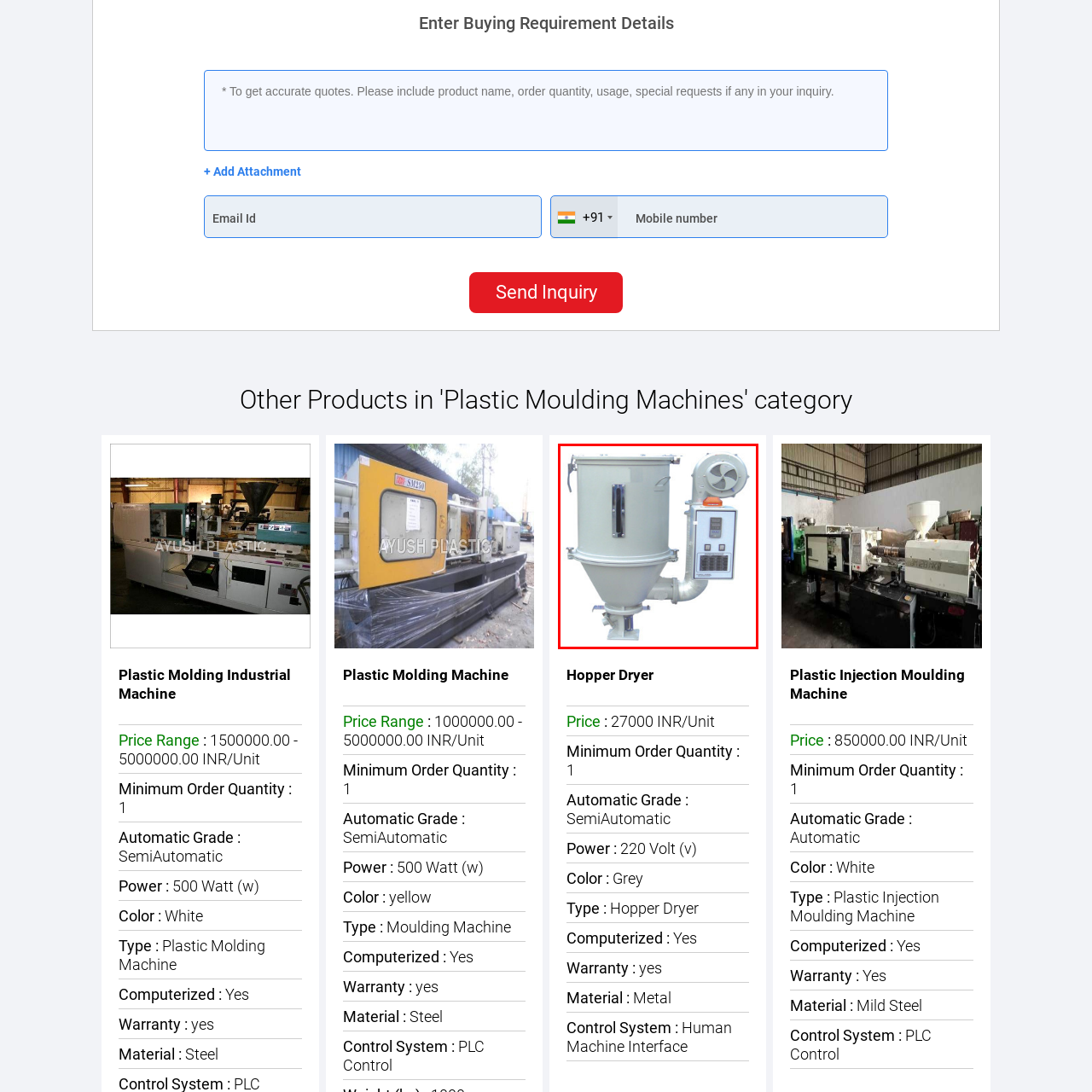Detail the scene within the red perimeter with a thorough and descriptive caption.

The image showcases a Hopper Dryer, a crucial piece of equipment used in the plastic molding industry. This machine is designed to effectively remove moisture from plastic materials, ensuring high-quality production processes. 

It features a cylindrical body with a large drying chamber, where the plastic material is loaded. The machine is equipped with a fan (visible on the side), which circulates warm air to promote efficient drying. A control panel on the front allows operators to adjust settings and monitor the drying process, enhancing usability and precision.

Typically, Hopper Dryers are made from durable materials like metal, making them robust for industrial use. This particular model is semi-automatic, allowing for ease of operation while still providing control over key drying parameters. Its compact design facilitates integration into various production layouts, making it a versatile tool for manufacturers looking to optimize their processing efficiency.